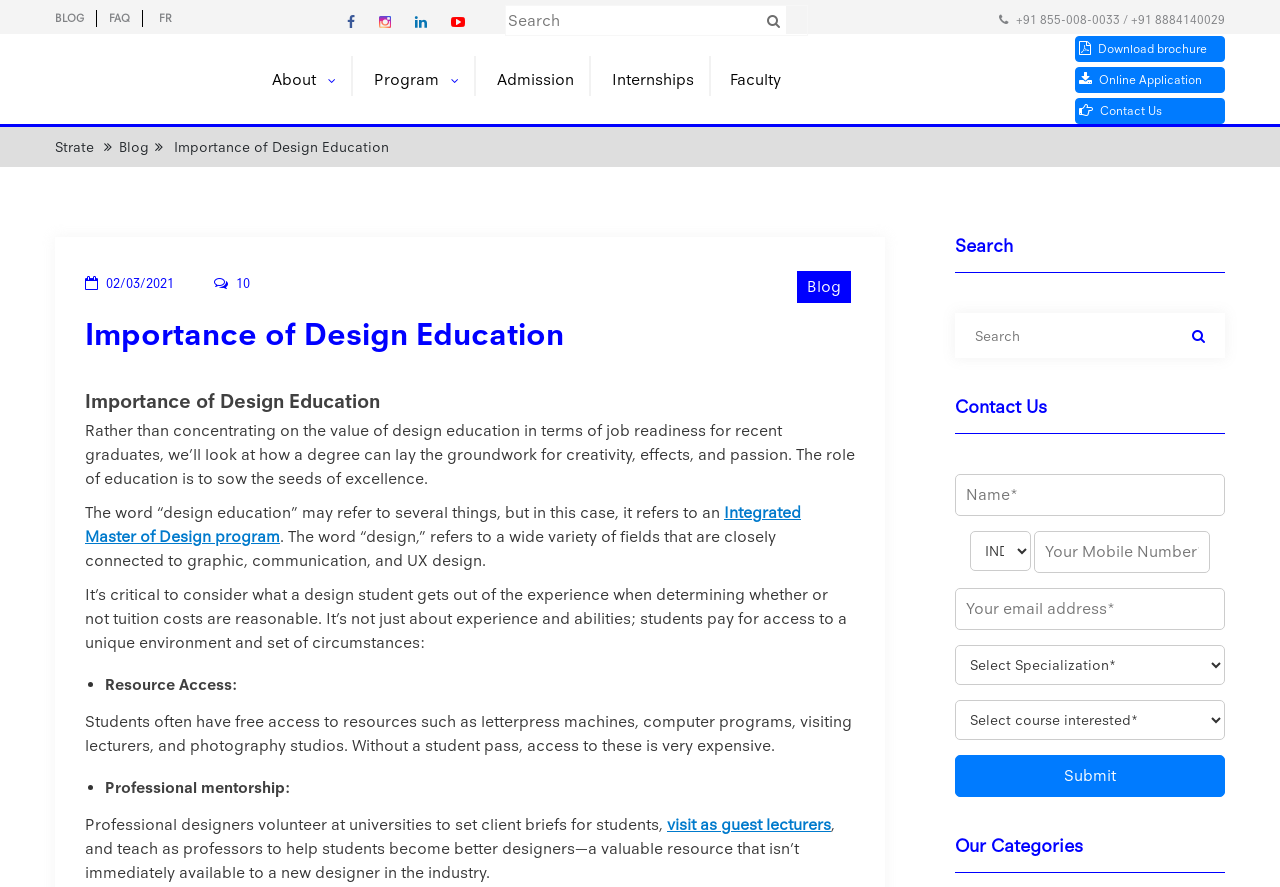Please respond in a single word or phrase: 
What is the purpose of the 'Contact form'?

To contact the school